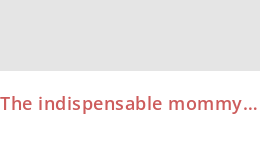What type of readers is the article likely to resonate with?
Based on the image, provide a one-word or brief-phrase response.

Readers interested in parenting and family dynamics